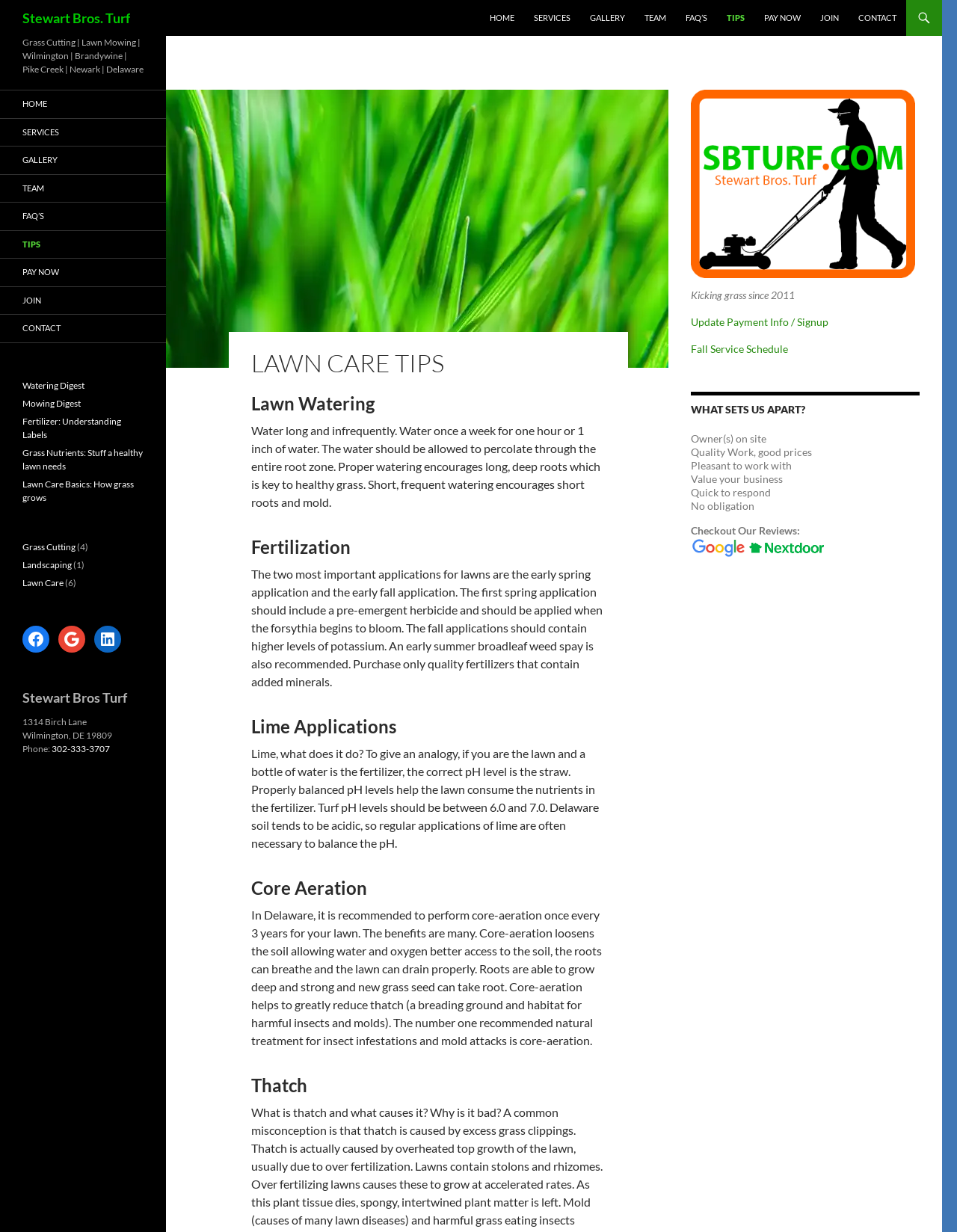Indicate the bounding box coordinates of the clickable region to achieve the following instruction: "Click on the 'Facebook' link."

[0.023, 0.508, 0.052, 0.529]